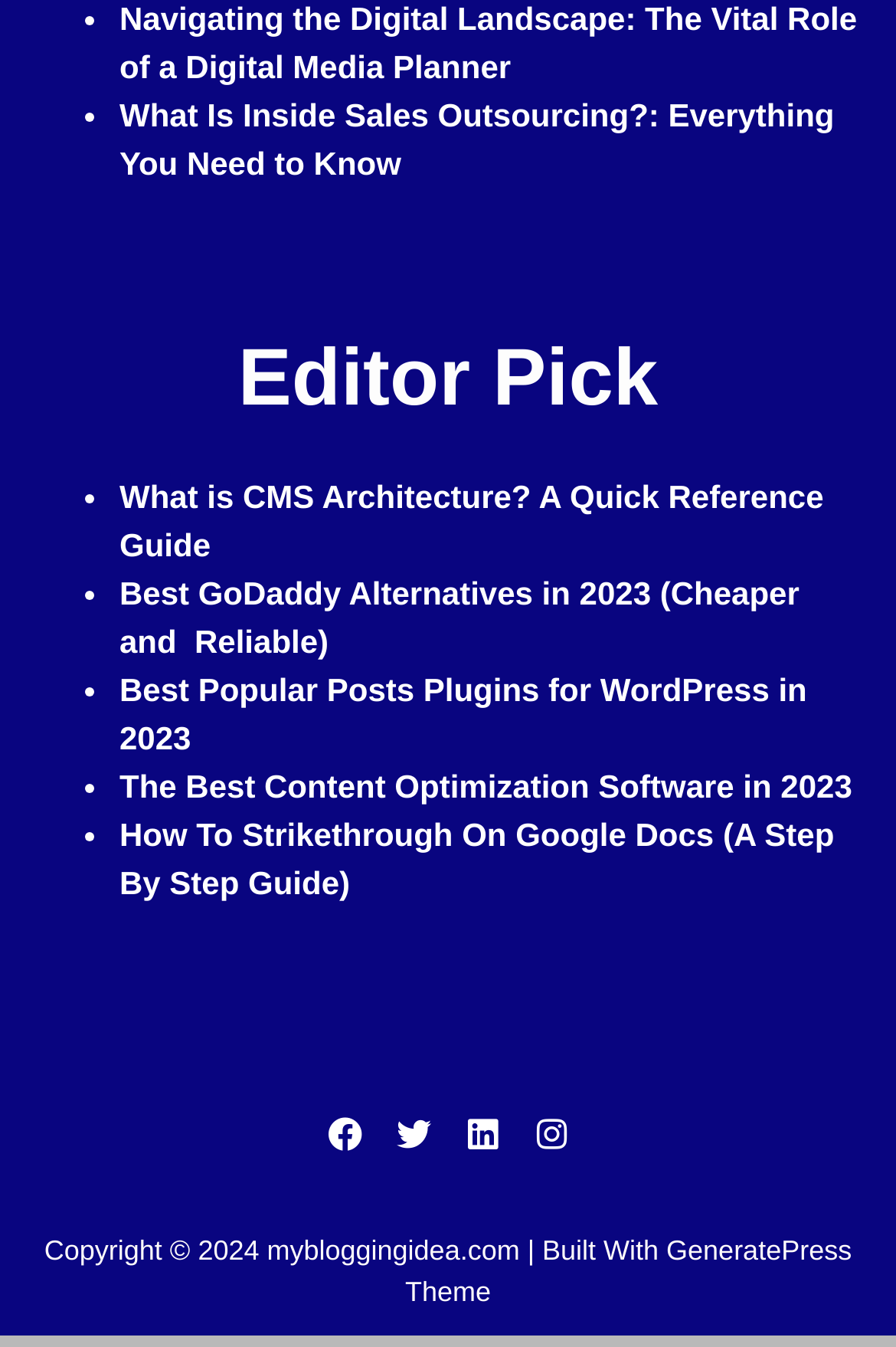Kindly determine the bounding box coordinates for the area that needs to be clicked to execute this instruction: "Read about navigating the digital landscape".

[0.133, 0.0, 0.956, 0.063]